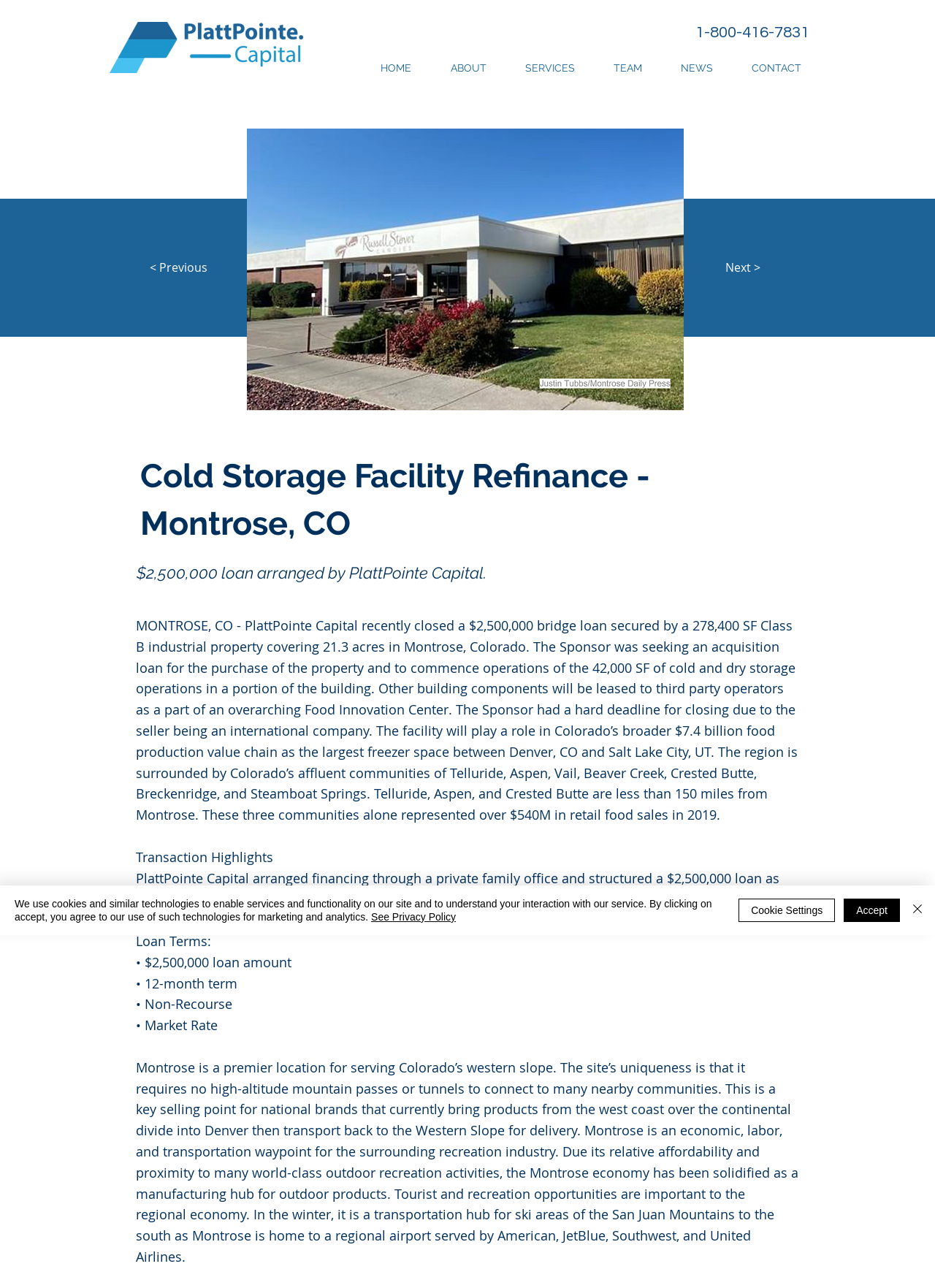Please find the bounding box coordinates of the element that needs to be clicked to perform the following instruction: "Go to the HOME page". The bounding box coordinates should be four float numbers between 0 and 1, represented as [left, top, right, bottom].

[0.375, 0.039, 0.45, 0.056]